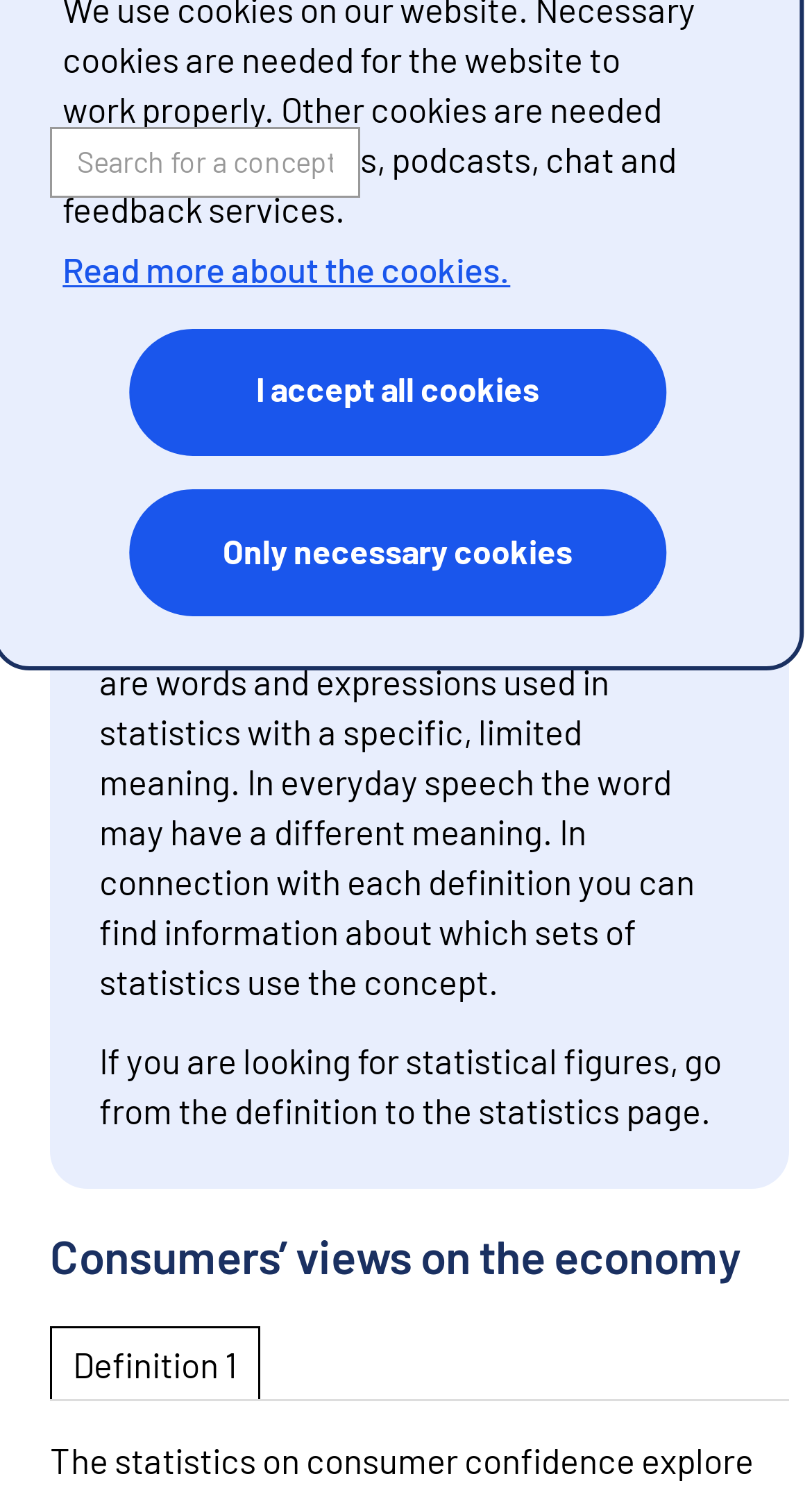Find the bounding box of the UI element described as follows: "Only necessary cookies".

[0.16, 0.328, 0.82, 0.414]